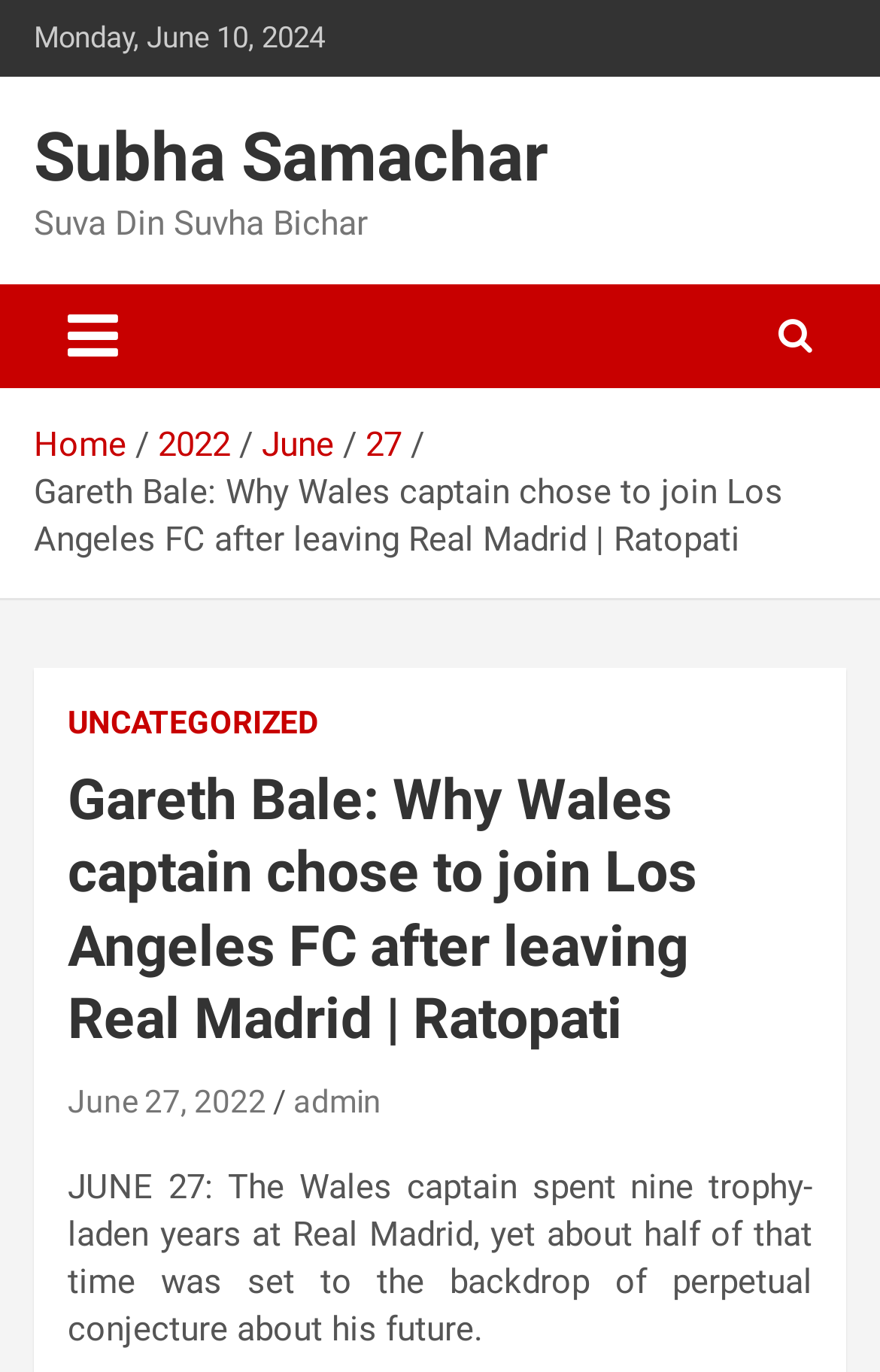Please determine the bounding box coordinates of the element's region to click for the following instruction: "Read the article published on 'June 27, 2022'".

[0.077, 0.789, 0.303, 0.815]